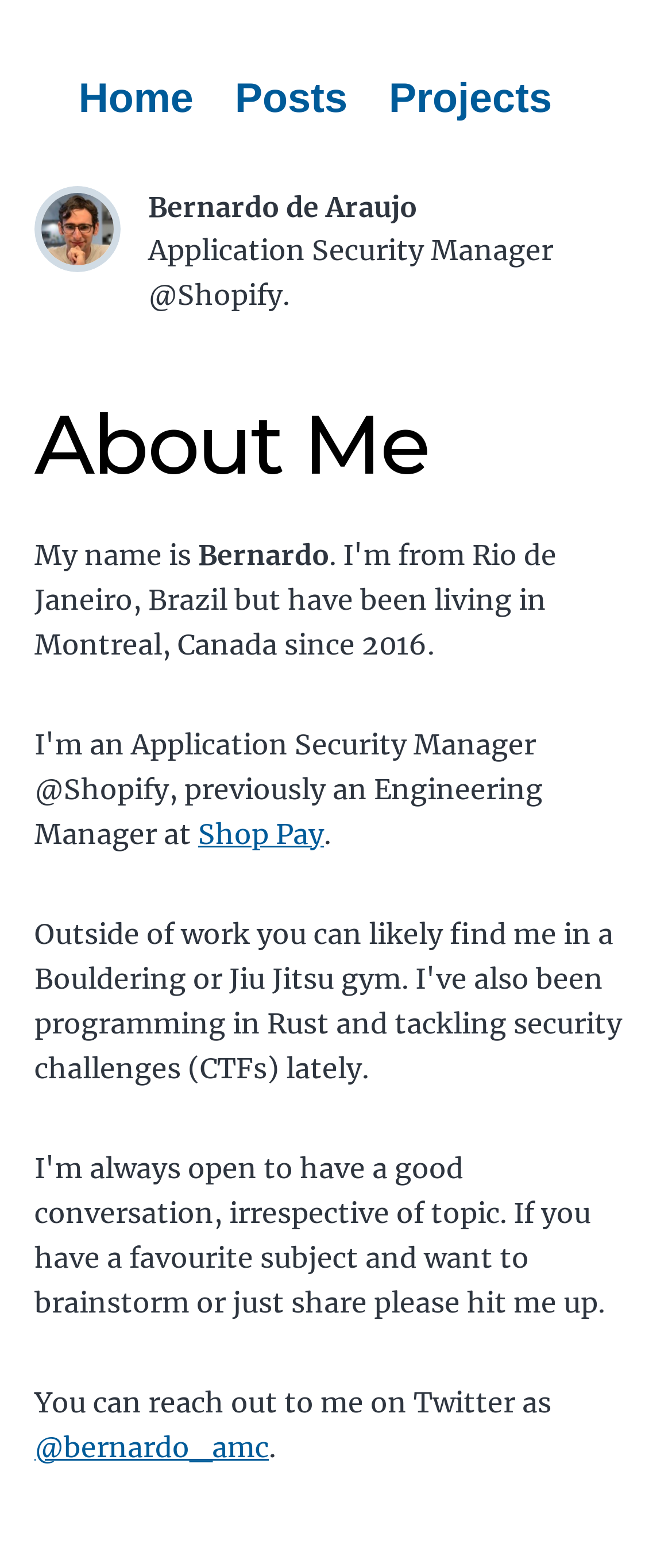Extract the bounding box coordinates for the UI element described by the text: "Shop Pay". The coordinates should be in the form of [left, top, right, bottom] with values between 0 and 1.

[0.295, 0.52, 0.482, 0.542]